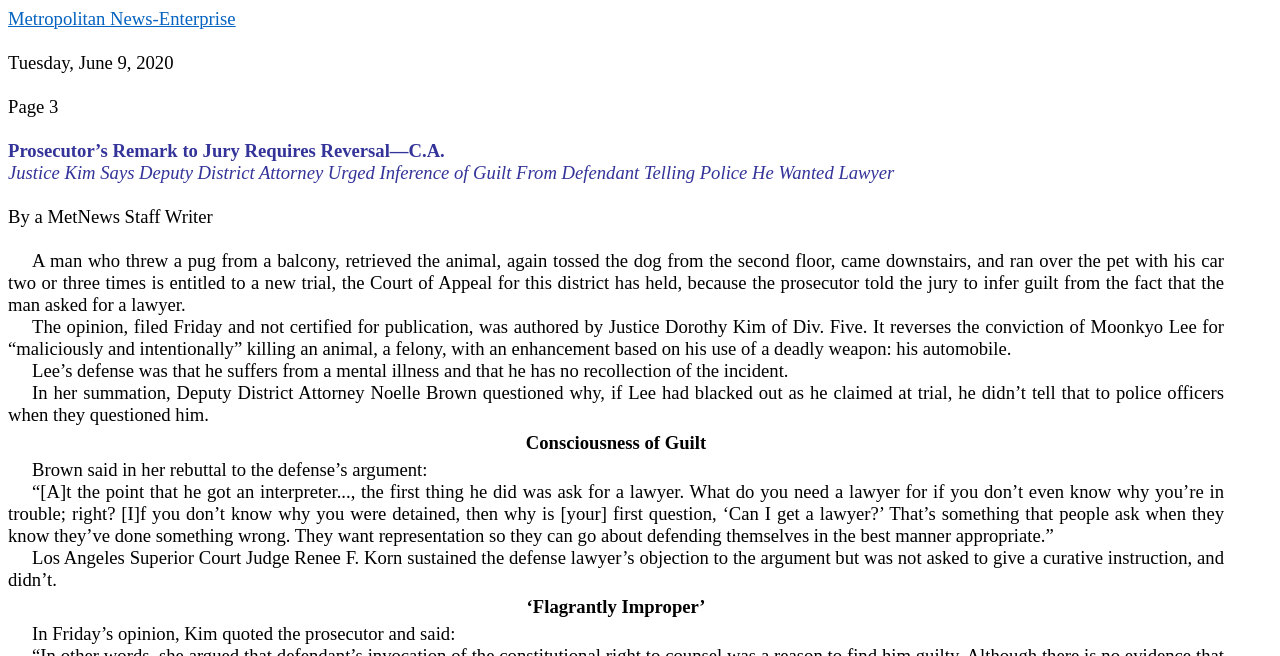What was the prosecutor's argument about the defendant's request for a lawyer?
Based on the visual content, answer with a single word or a brief phrase.

it implies guilt